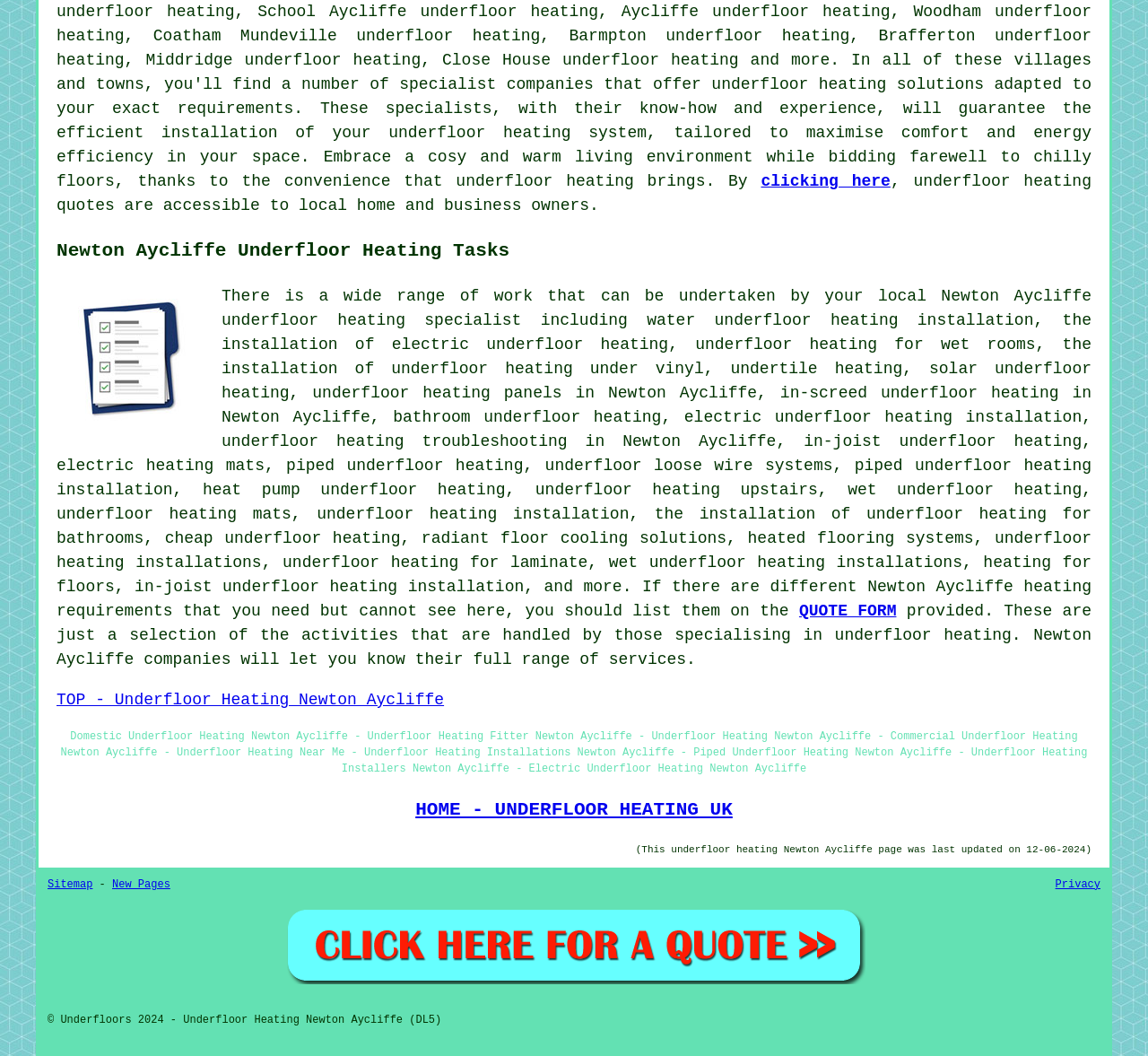How can I get underfloor heating quotes? Based on the image, give a response in one word or a short phrase.

By clicking here